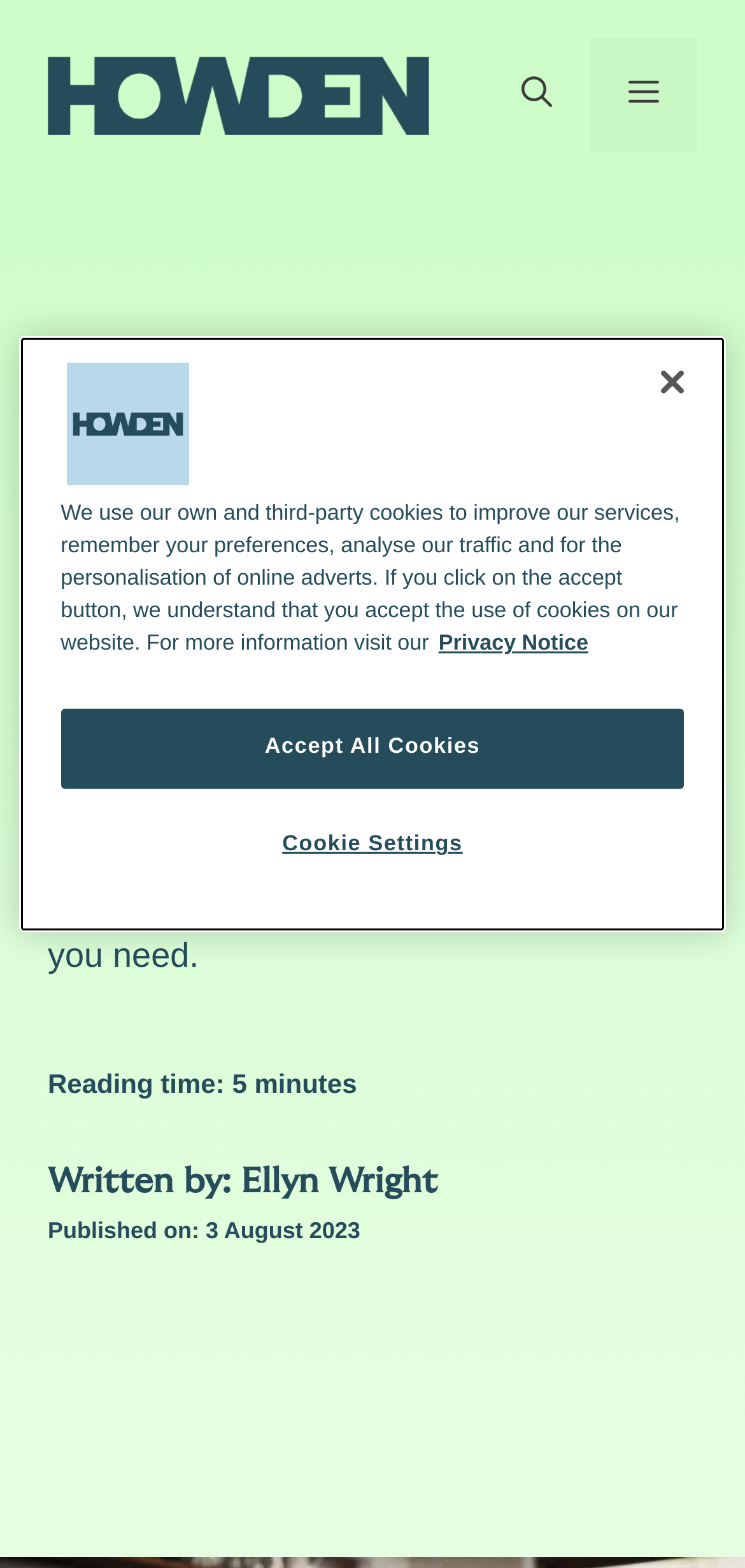How long does it take to read the article?
Answer the question with detailed information derived from the image.

I found the reading time by looking at the static text that says 'Reading time: 5 minutes'.